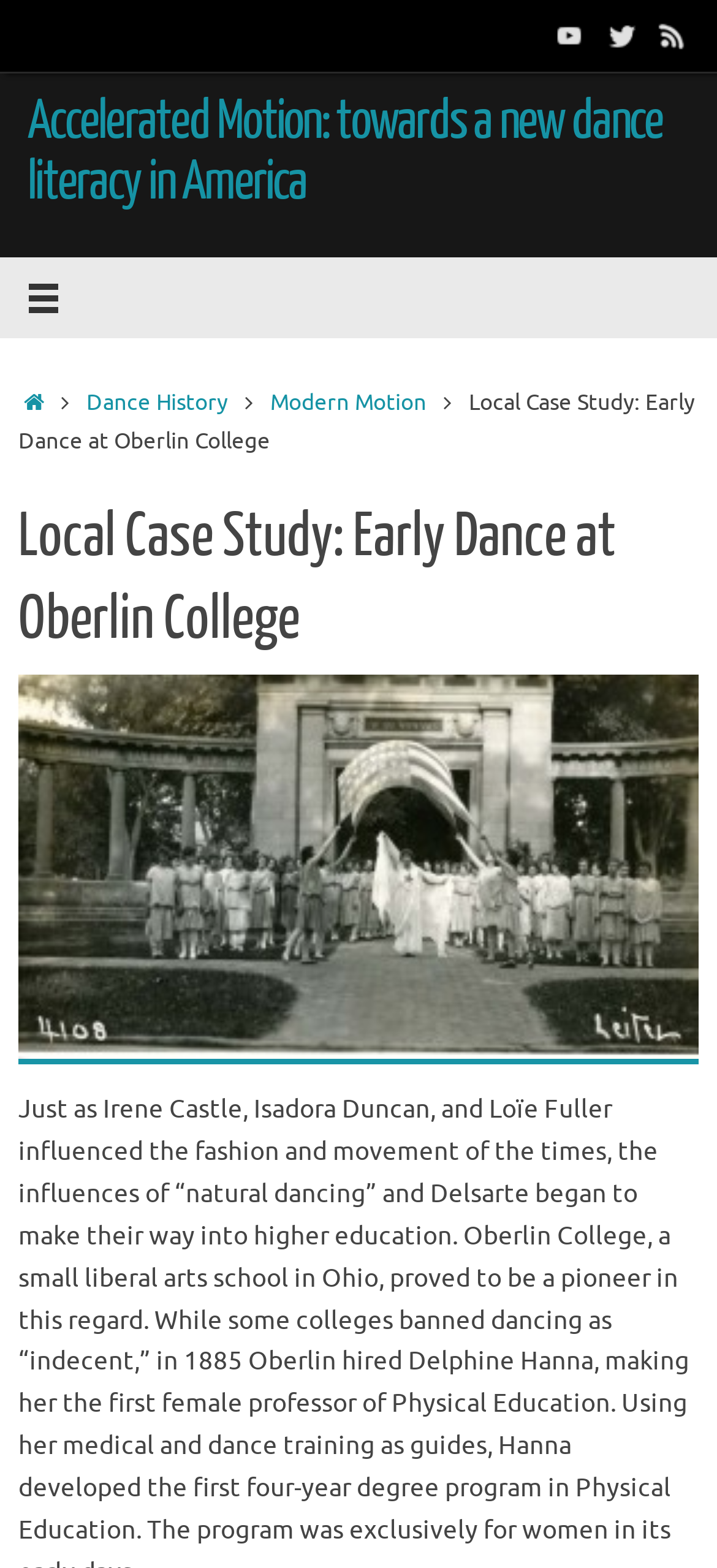What is the main topic of the webpage?
Answer the question with a single word or phrase by looking at the picture.

Early Dance at Oberlin College